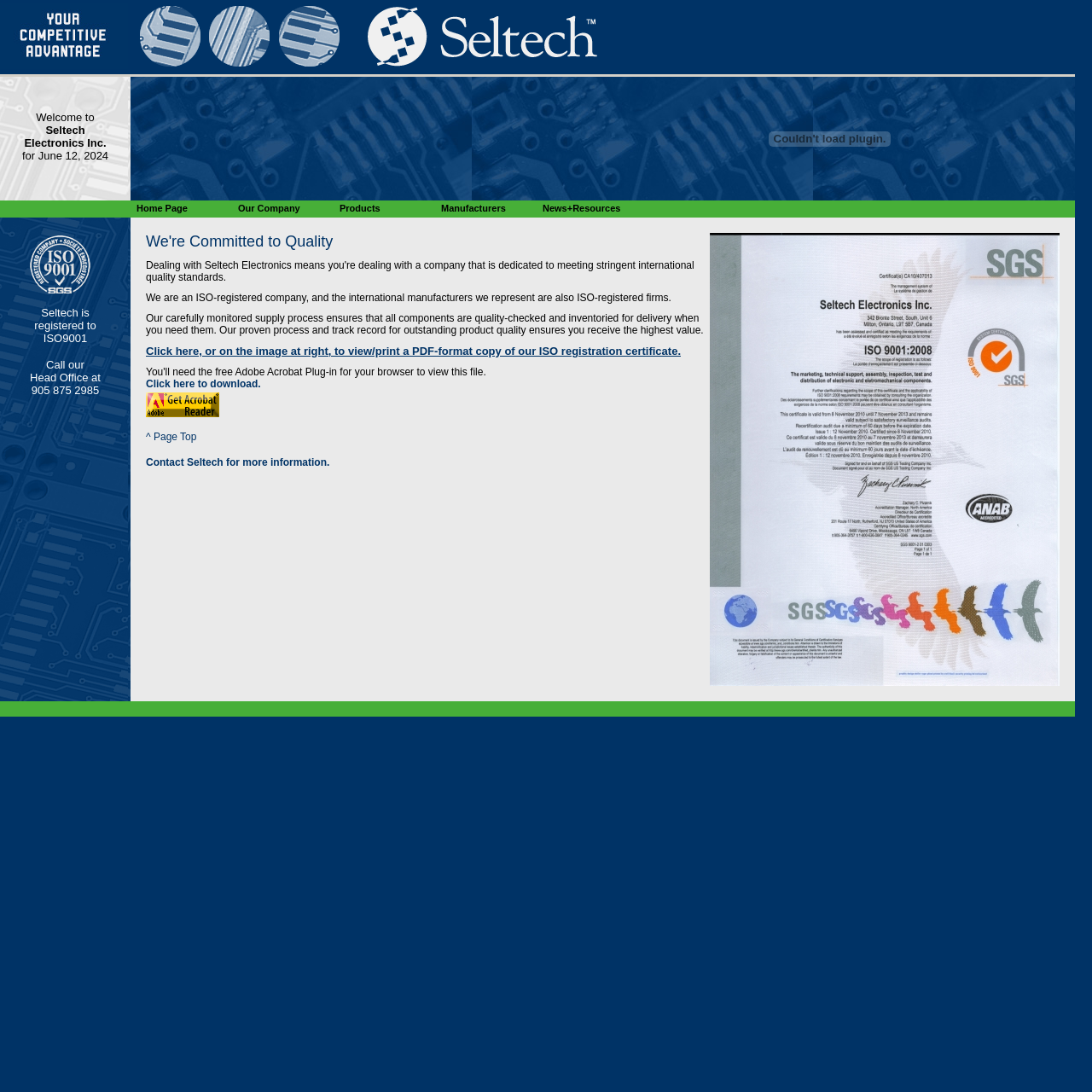Find the bounding box coordinates of the clickable area that will achieve the following instruction: "Click on Products".

[0.311, 0.186, 0.348, 0.195]